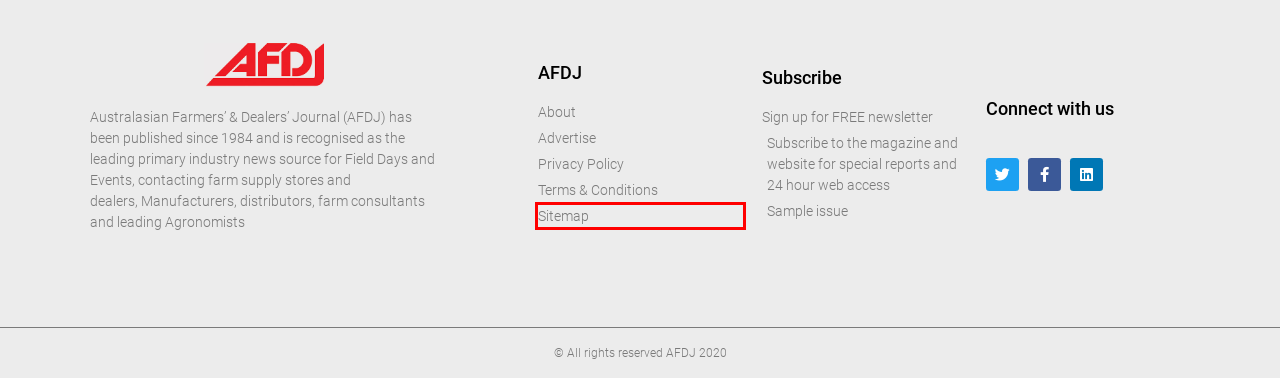Examine the webpage screenshot and identify the UI element enclosed in the red bounding box. Pick the webpage description that most accurately matches the new webpage after clicking the selected element. Here are the candidates:
A. About - Australasian Farmers' & Dealers' Journal
B. Sample Issue - Australasian Farmers' & Dealers' Journal
C. Privacy Policy - Australasian Farmers' & Dealers' Journal
D. AFDJ eNews - Australasian Farmers' & Dealers' Journal
E. Advertise - Australasian Farmers' & Dealers' Journal
F. Sitemap - Australasian Farmers' & Dealers' Journal
G. Field Days and Exhibitions - Australasian Farmers' & Dealers' Journal
H. - Australasian Farmers' & Dealers' Journal

F